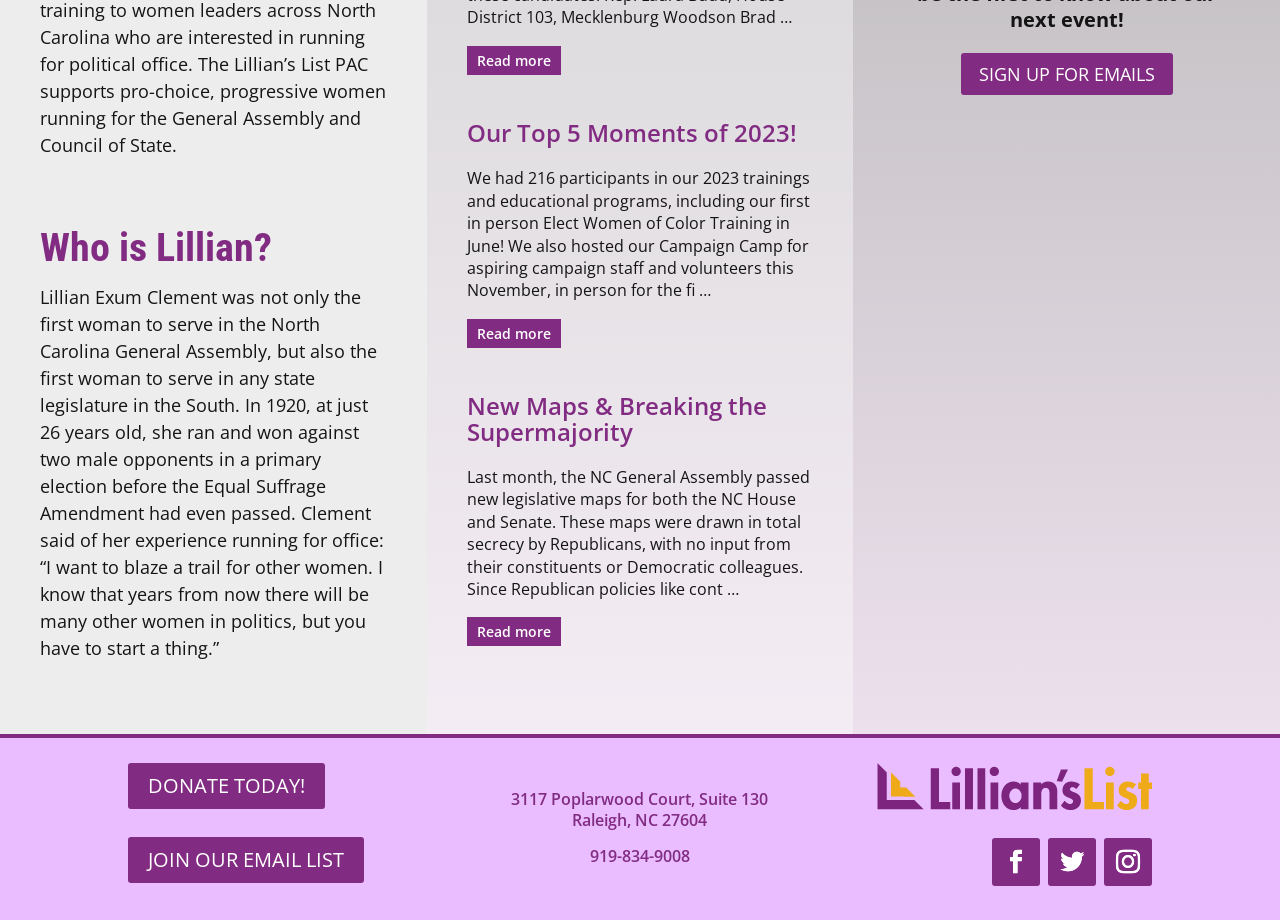How many links are there in the webpage?
Respond to the question with a single word or phrase according to the image.

9